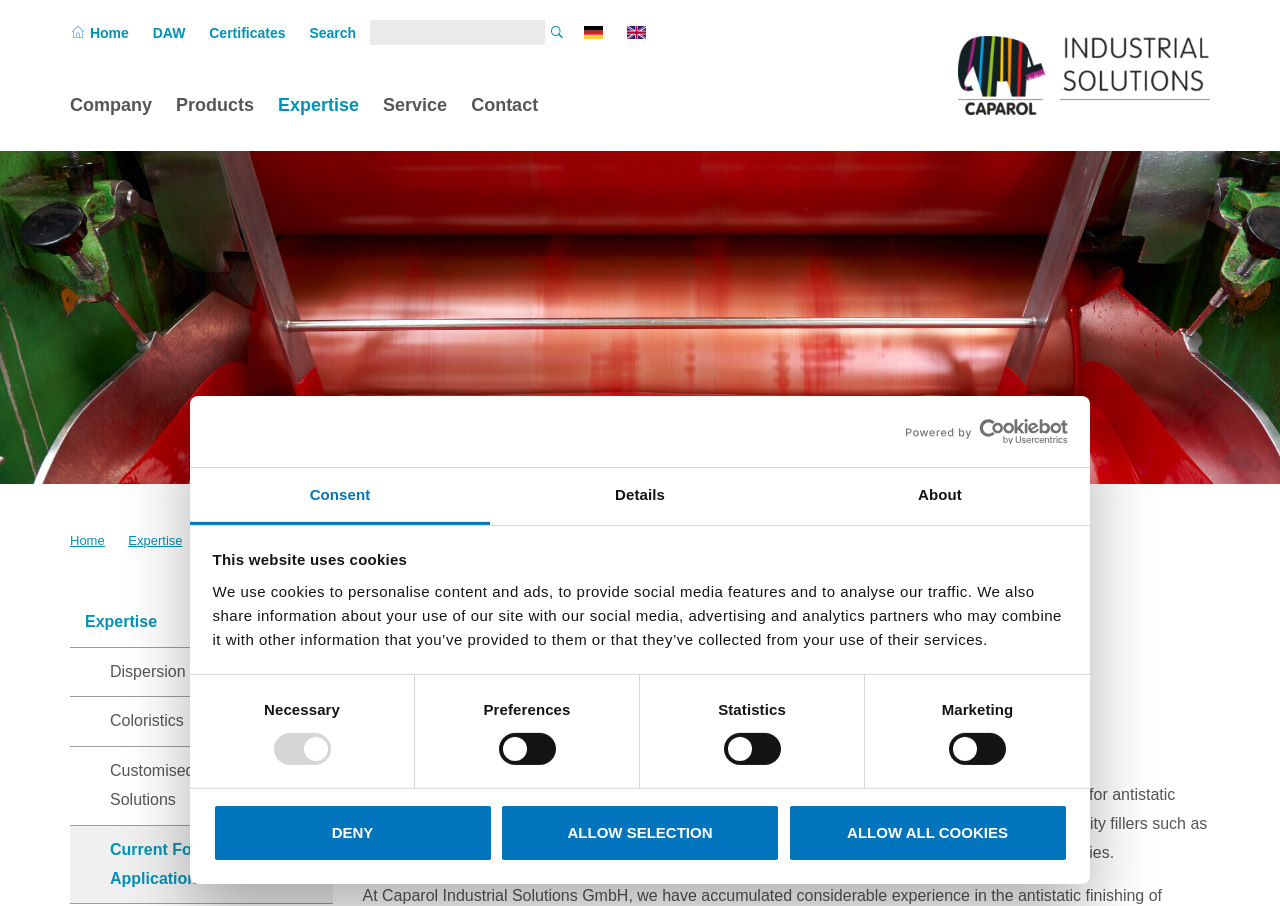What is the purpose of the cookies on this website?
Using the visual information, answer the question in a single word or phrase.

Personalise content and ads